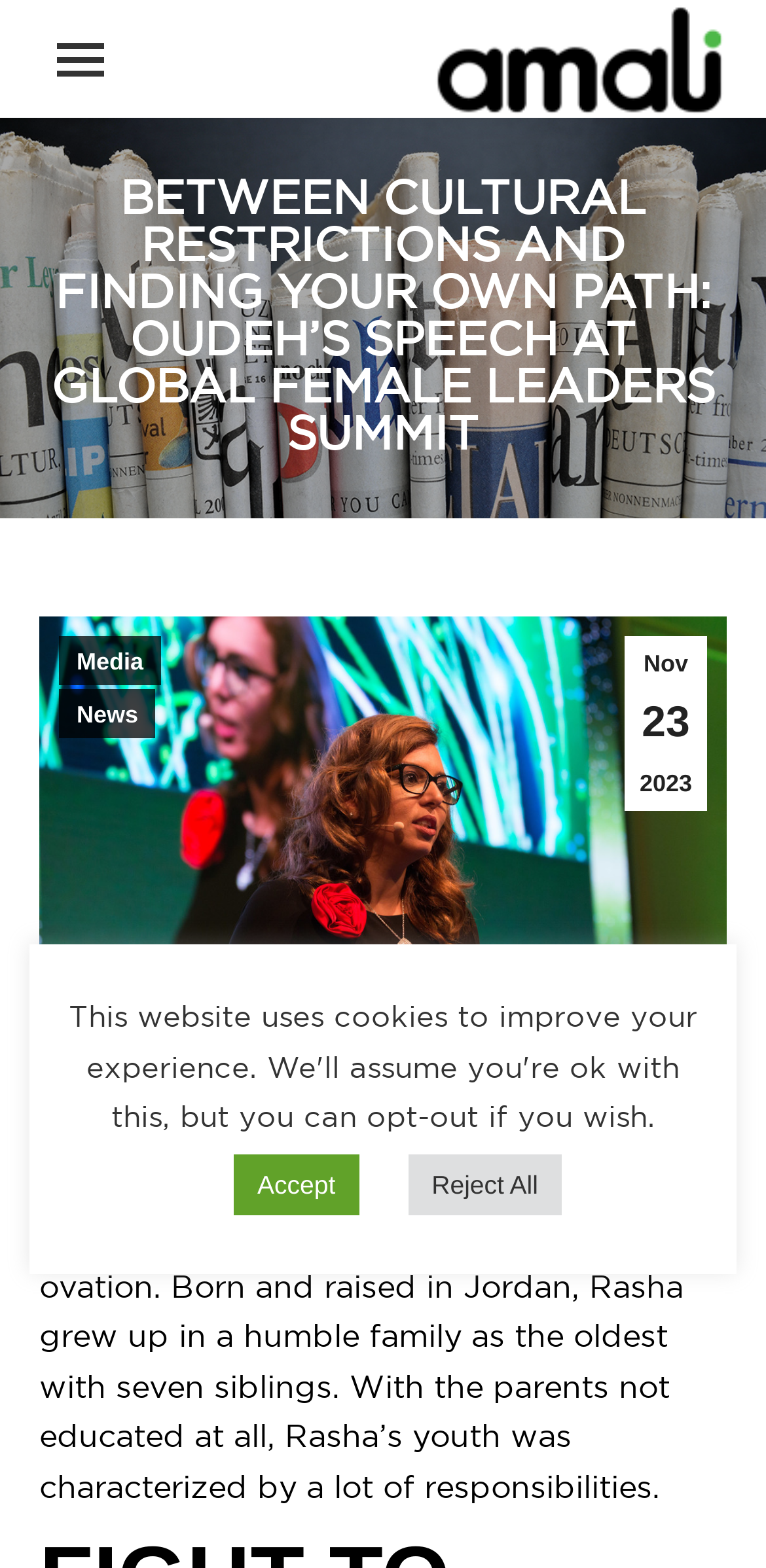Please specify the bounding box coordinates in the format (top-left x, top-left y, bottom-right x, bottom-right y), with values ranging from 0 to 1. Identify the bounding box for the UI component described as follows: Reject All

[0.533, 0.736, 0.733, 0.775]